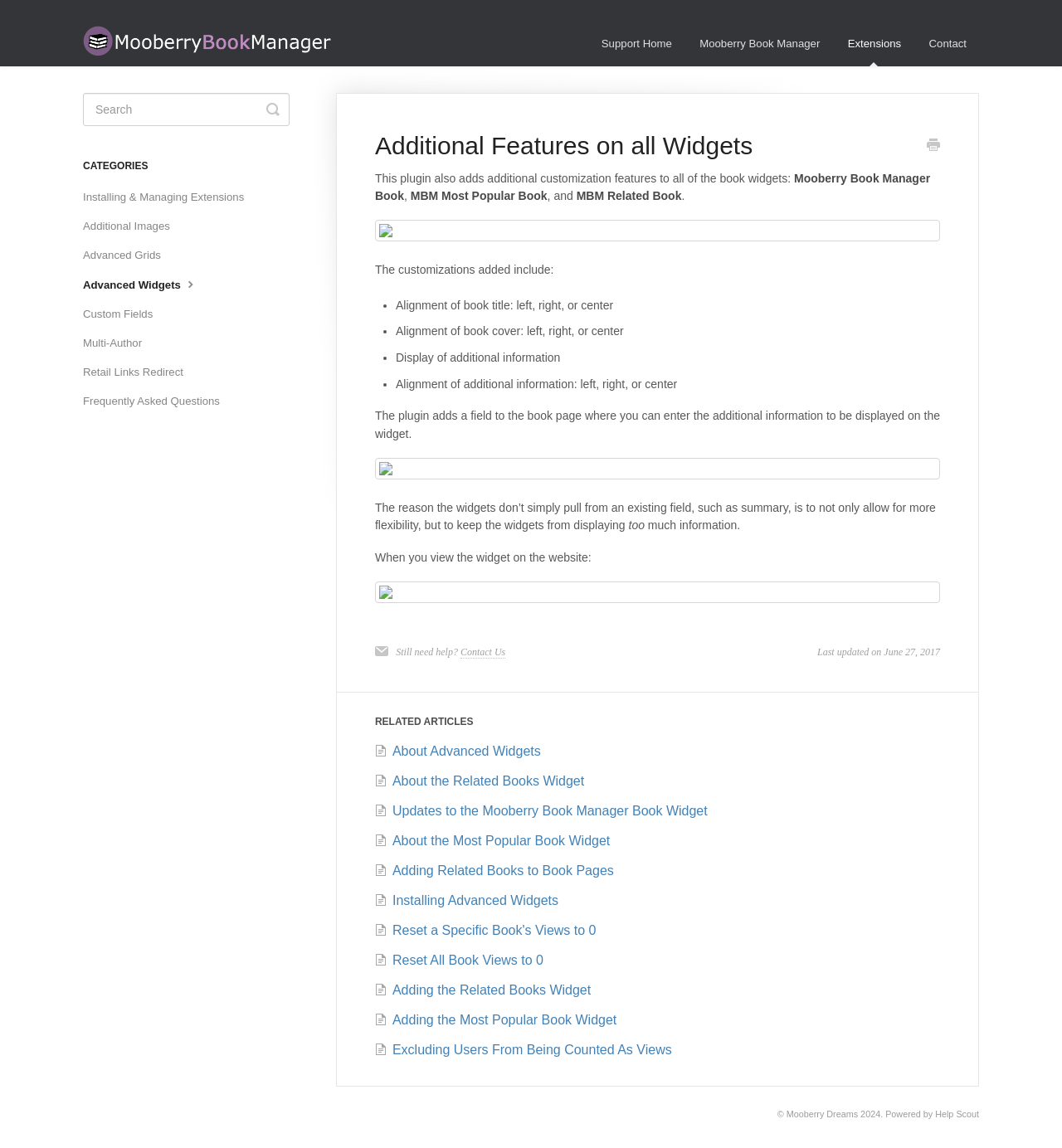Can you give a detailed response to the following question using the information from the image? What is the last updated date of the article?

The last updated date of the article can be found at the bottom of the webpage, which is 'Last updated on June 27, 2017'.